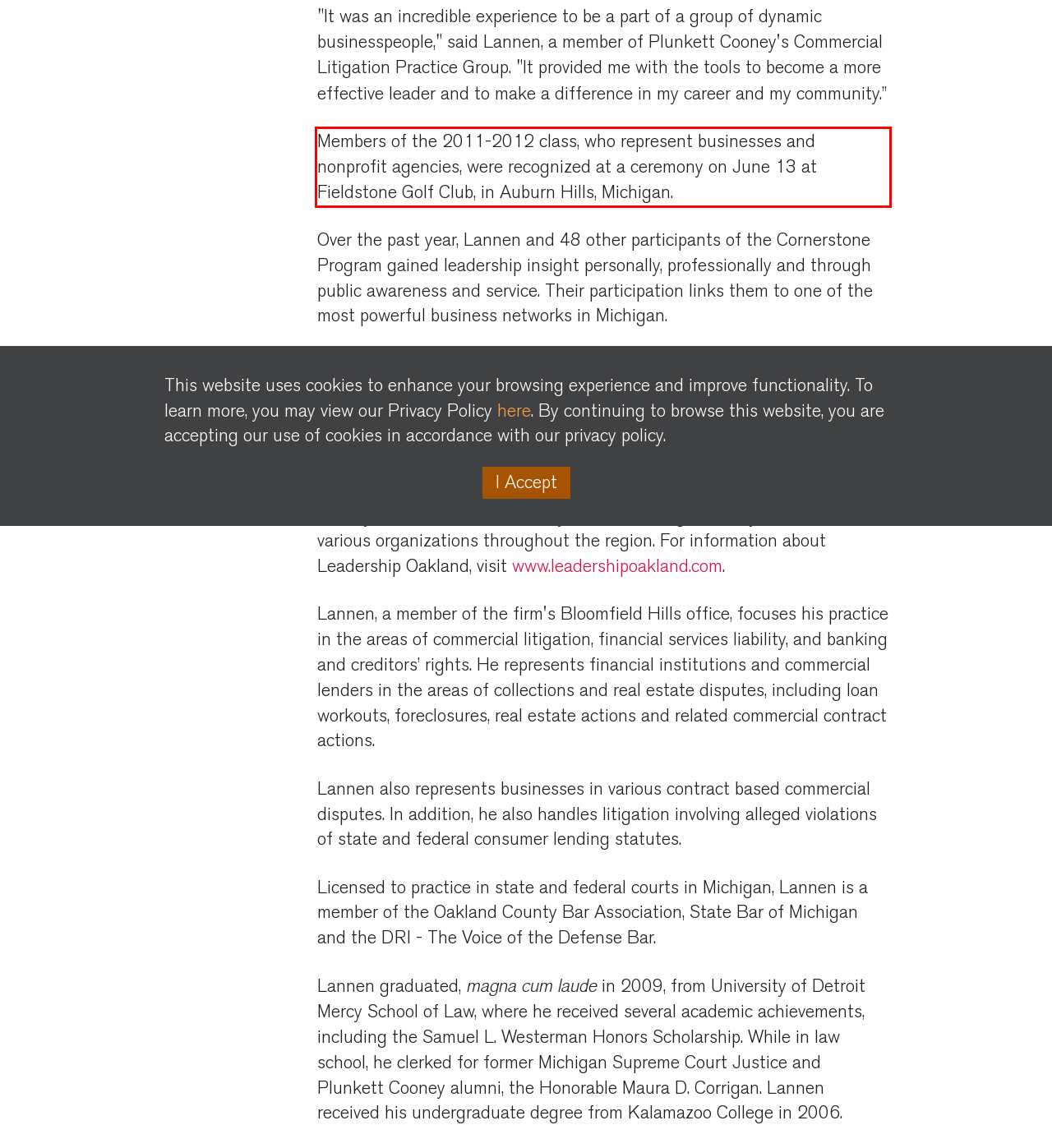You are given a screenshot of a webpage with a UI element highlighted by a red bounding box. Please perform OCR on the text content within this red bounding box.

Members of the 2011-2012 class, who represent businesses and nonprofit agencies, were recognized at a ceremony on June 13 at Fieldstone Golf Club, in Auburn Hills, Michigan.